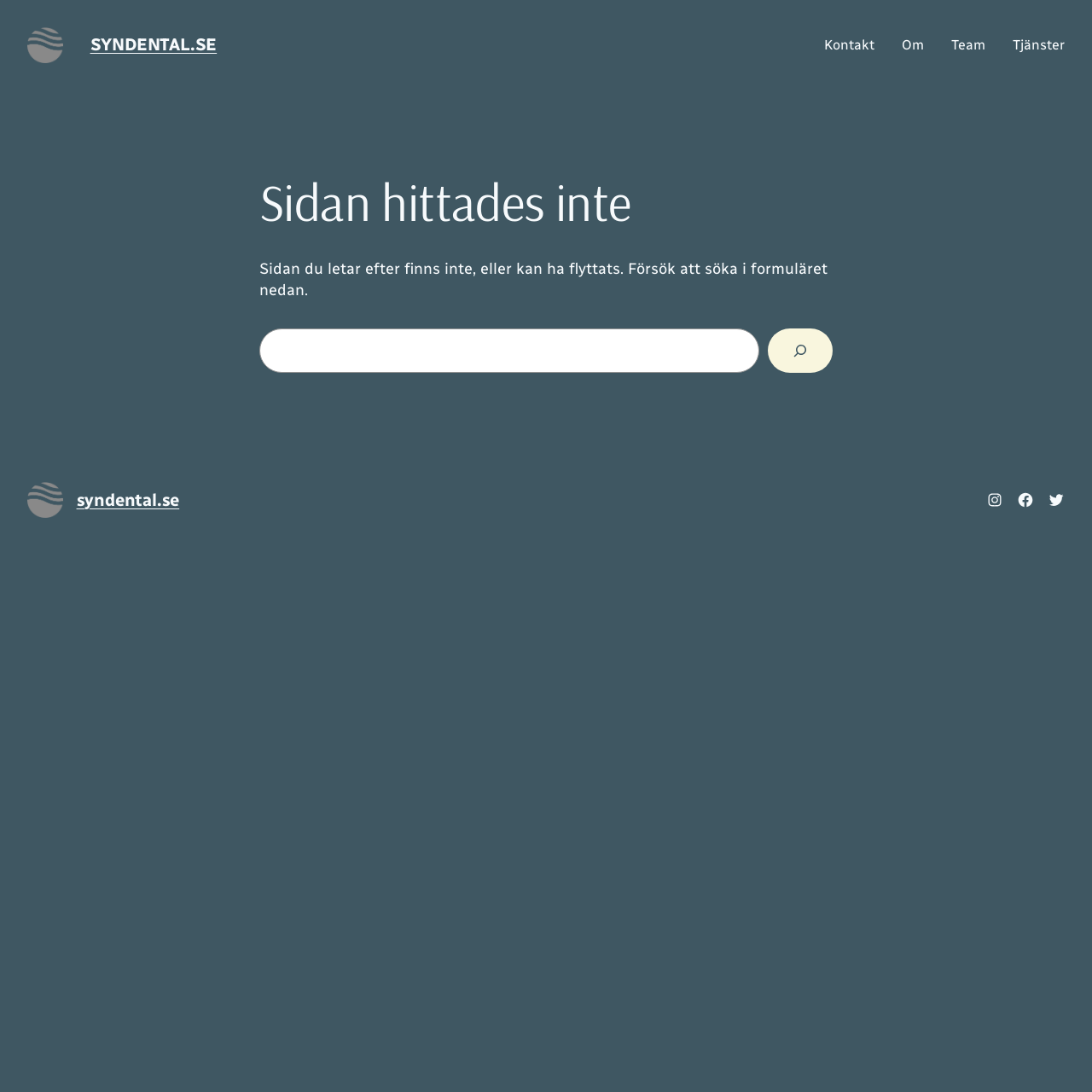Determine the bounding box coordinates for the clickable element required to fulfill the instruction: "Explore 20 use cases". Provide the coordinates as four float numbers between 0 and 1, i.e., [left, top, right, bottom].

None